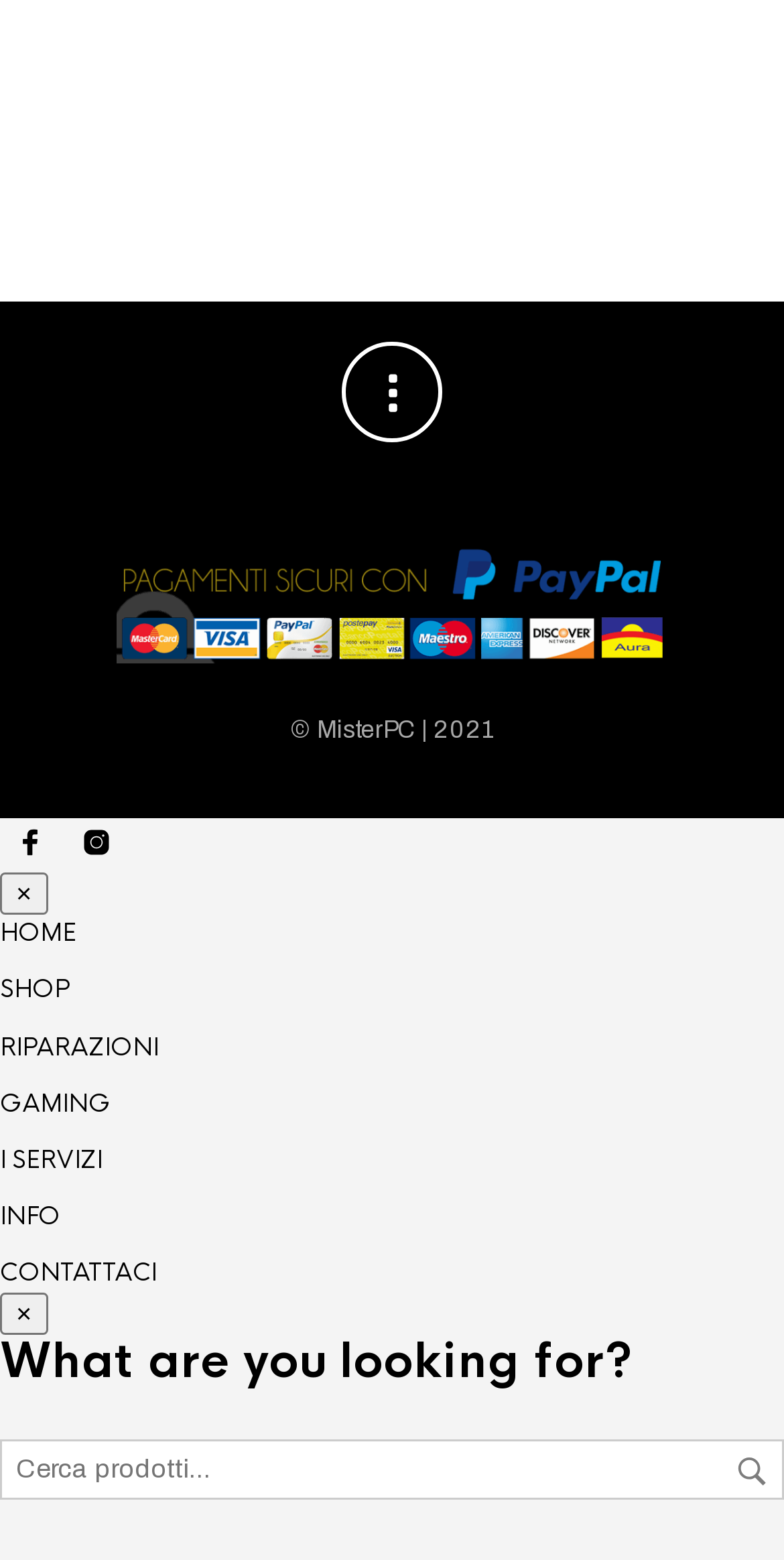Calculate the bounding box coordinates for the UI element based on the following description: "Savochkina, Nataliia". Ensure the coordinates are four float numbers between 0 and 1, i.e., [left, top, right, bottom].

None